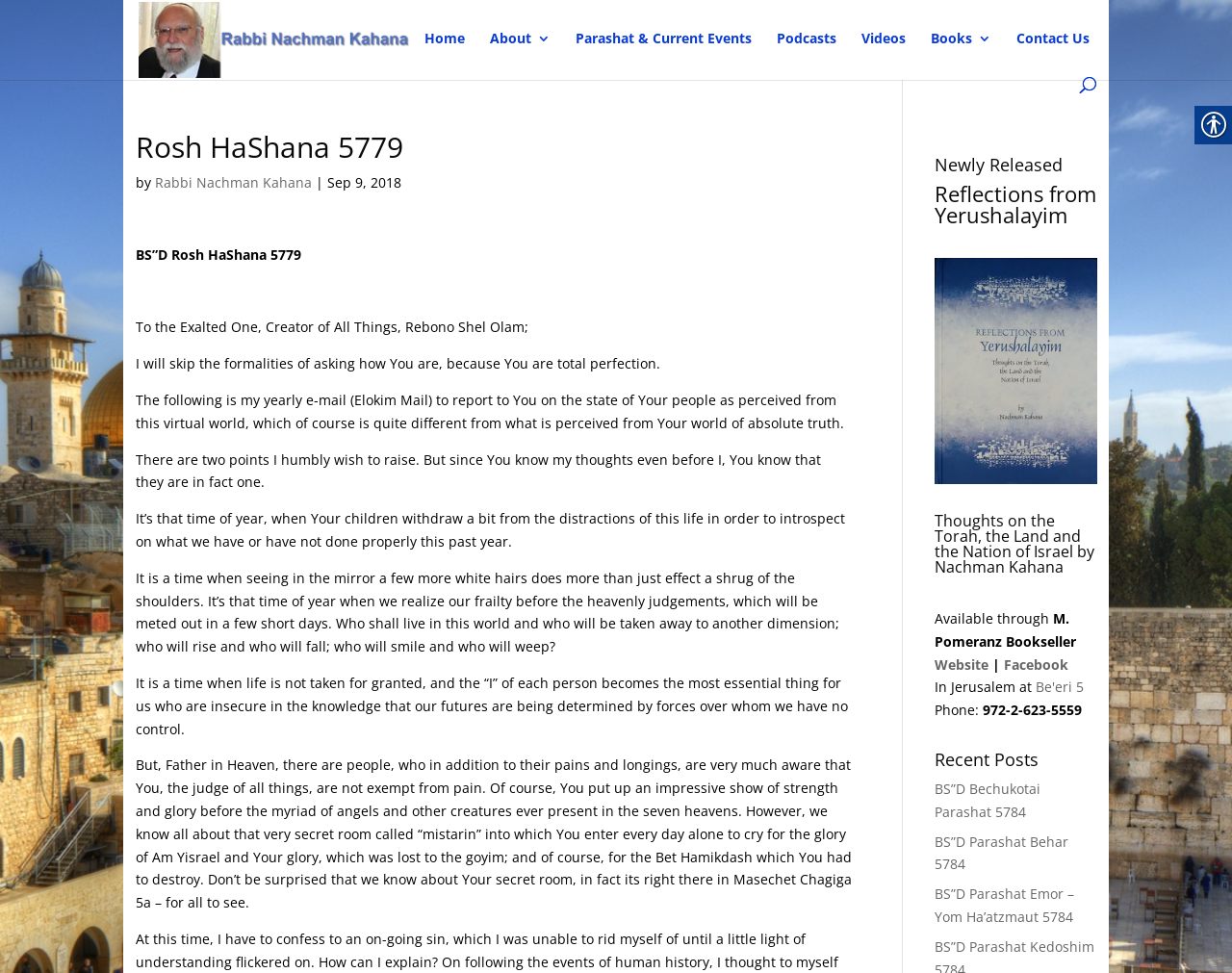Generate a thorough caption detailing the webpage content.

This webpage is about Rabbi Nachman Kahana and his thoughts on Rosh HaShana 5779. At the top, there is a navigation menu with links to "Home", "About 3", "Parashat & Current Events", "Podcasts", "Videos", "Books 3", and "Contact Us". Below the navigation menu, there is a search bar.

The main content of the webpage is a letter from Rabbi Nachman Kahana to the "Exalted One, Creator of All Things, Rebono Shel Olam" where he reports on the state of the Jewish people and raises two points. The letter is divided into several paragraphs, each discussing a different aspect of the Jewish people's relationship with God.

To the right of the main content, there is a section titled "Newly Released" with a link to "Reflections from Yerushalayim" and an image. Below this section, there is another section with a heading "Thoughts on the Torah, the Land and the Nation of Israel by Nachman Kahana" and information on how to obtain his books through "M. Pomeranz Bookseller" or his website and Facebook page.

Further down, there is a section titled "Recent Posts" with links to three recent articles by Rabbi Nachman Kahana, including "BS”D Bechukotai Parashat 5784", "BS”D Parashat Behar 5784", and "BS”D Parashat Emor – Yom Ha’atzmaut 5784".